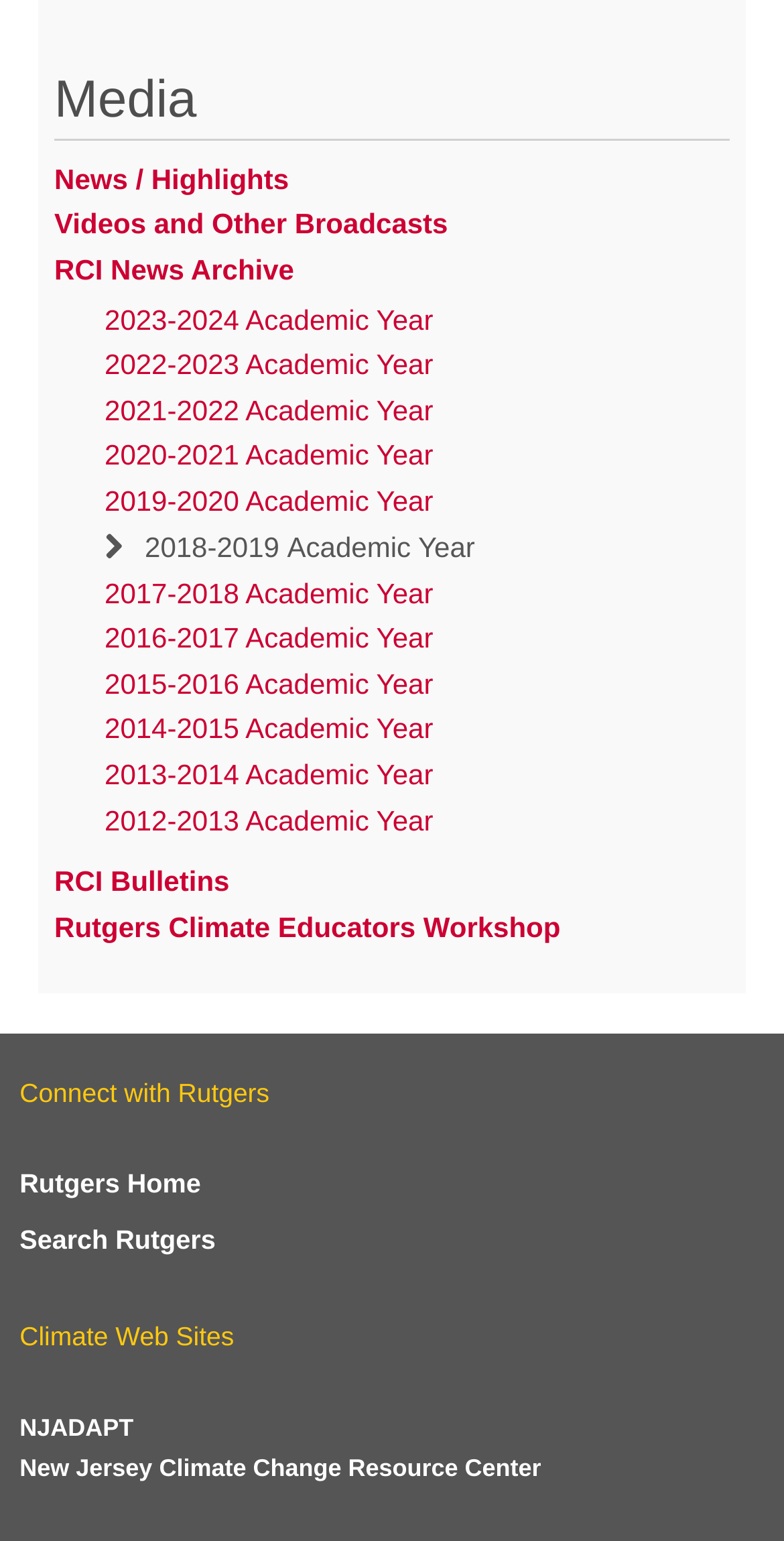Determine the coordinates of the bounding box that should be clicked to complete the instruction: "Connect to Rutgers home". The coordinates should be represented by four float numbers between 0 and 1: [left, top, right, bottom].

[0.025, 0.756, 0.256, 0.782]